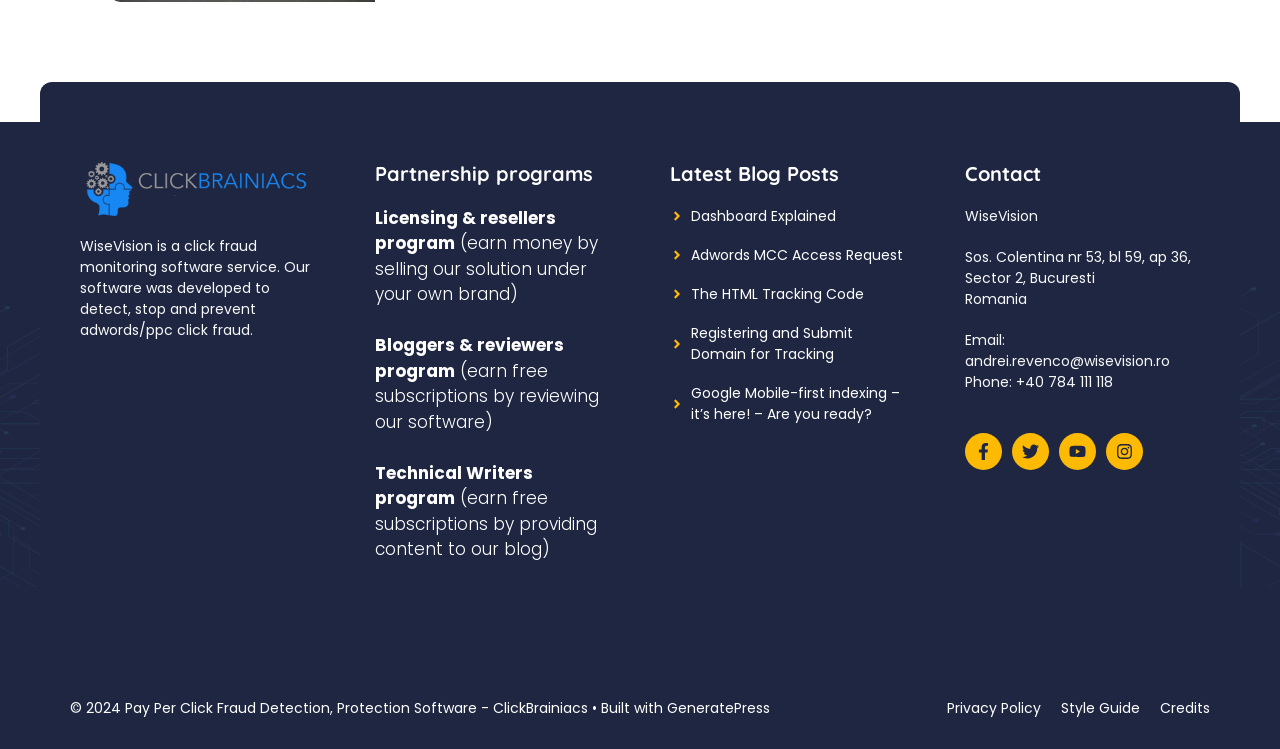What are the partnership programs offered by WiseVision?
Respond with a short answer, either a single word or a phrase, based on the image.

Licensing & resellers, Bloggers & reviewers, Technical Writers